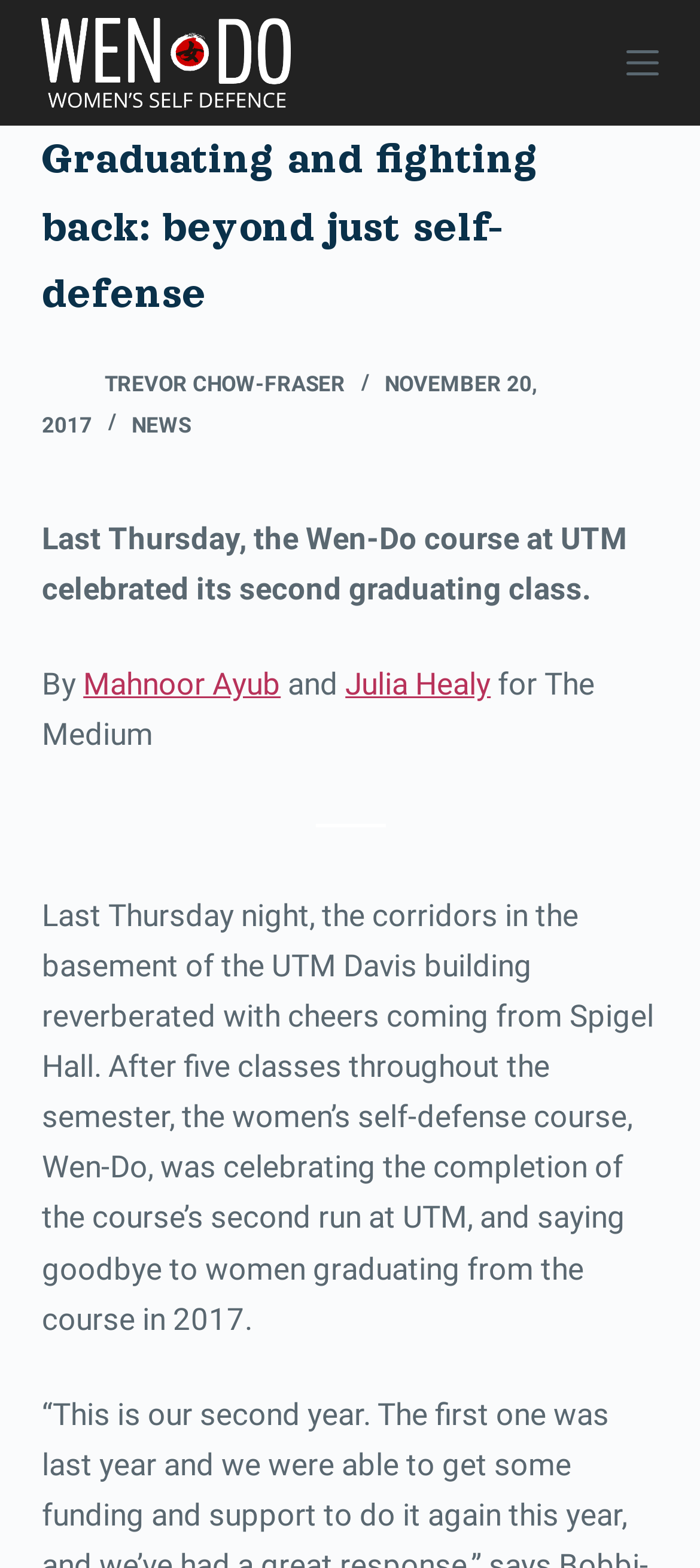Who are the authors of the article?
Carefully analyze the image and provide a detailed answer to the question.

I found the answer by looking at the link elements with the texts 'Mahnoor Ayub' and 'Julia Healy' which are located near the top of the webpage, indicating that they are the authors of the article.